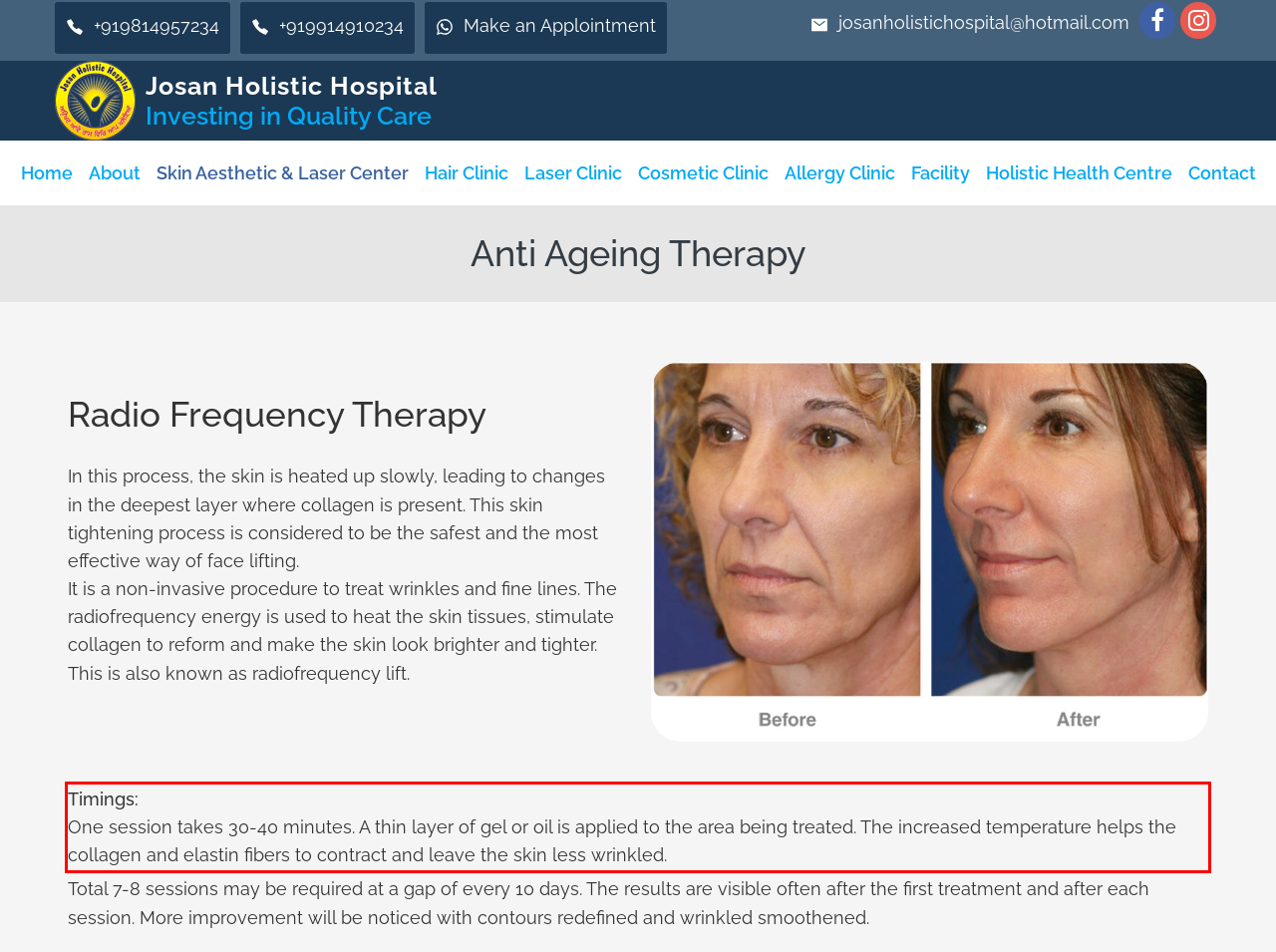You have a screenshot of a webpage with a red bounding box. Use OCR to generate the text contained within this red rectangle.

Timings: One session takes 30-40 minutes. A thin layer of gel or oil is applied to the area being treated. The increased temperature helps the collagen and elastin fibers to contract and leave the skin less wrinkled.